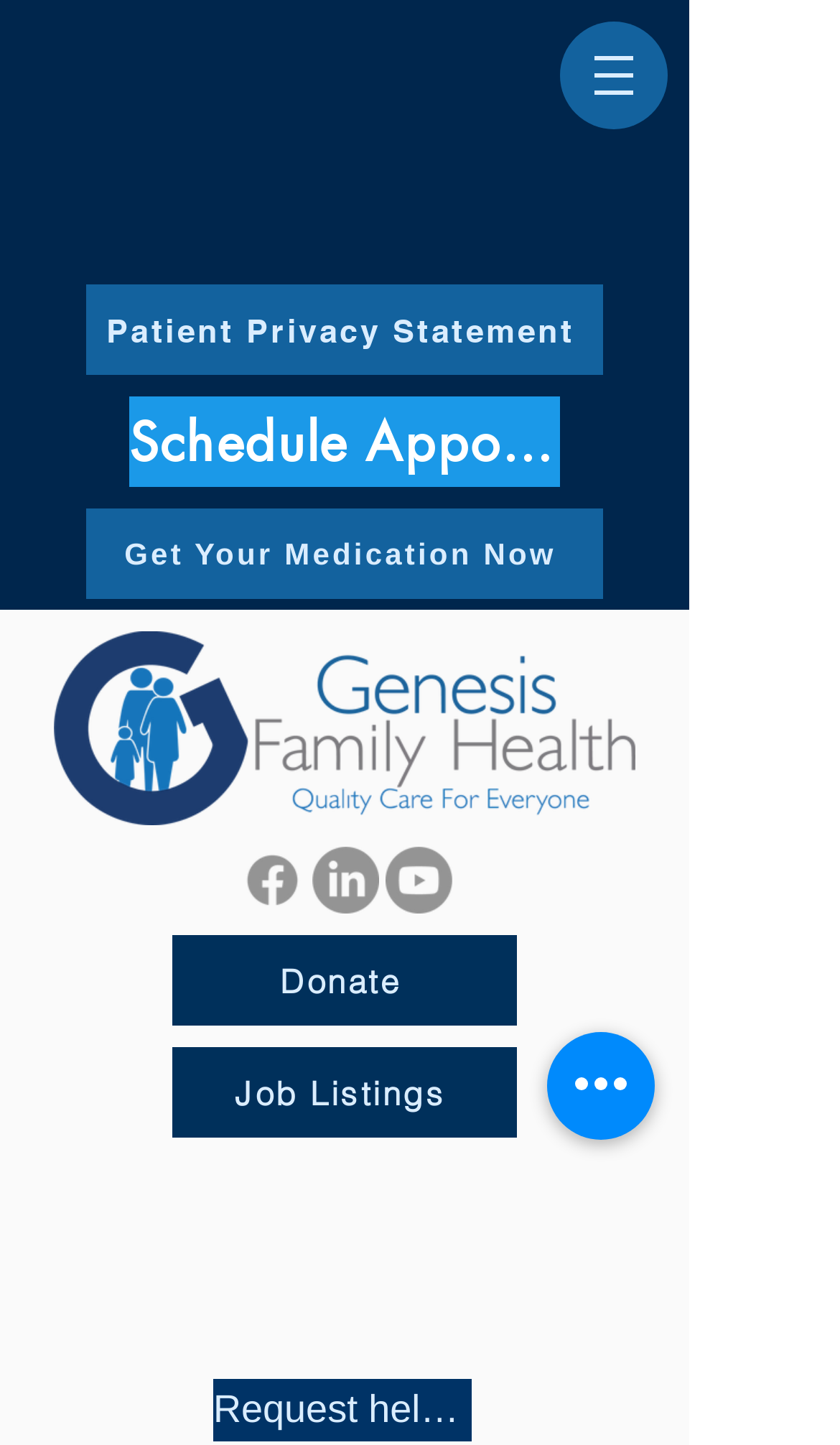What social media platforms are available?
Analyze the image and provide a thorough answer to the question.

The social media platforms can be found in the Social Bar section, which is located at the bottom of the webpage. The section contains three links: Facebook, LinkedIn, and Youtube, each with its corresponding image.